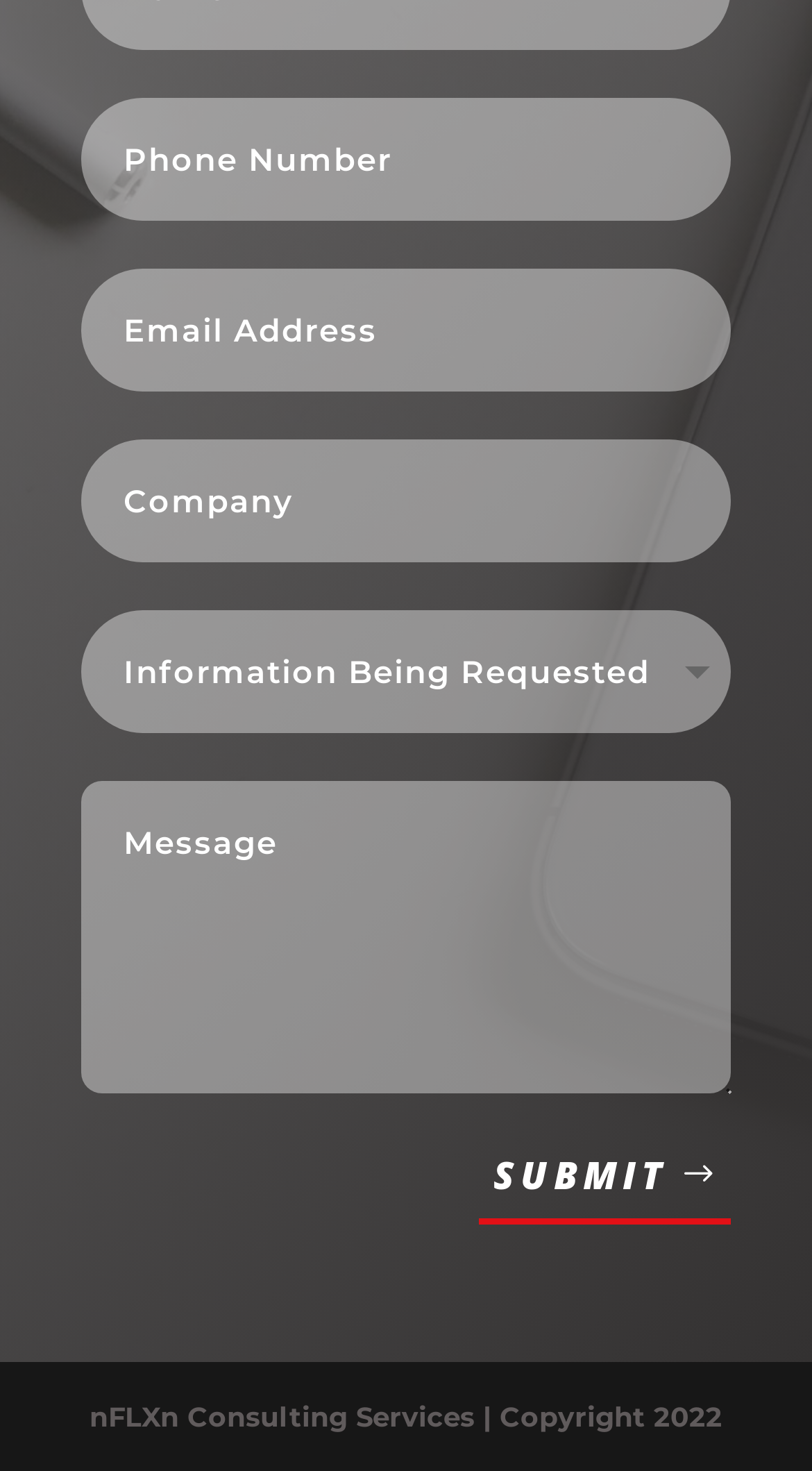What is the copyright year?
Please answer the question with as much detail and depth as you can.

The StaticText element at the bottom of the page contains the text 'nFLXn Consulting Services | Copyright 2022', which indicates that the copyright year is 2022.